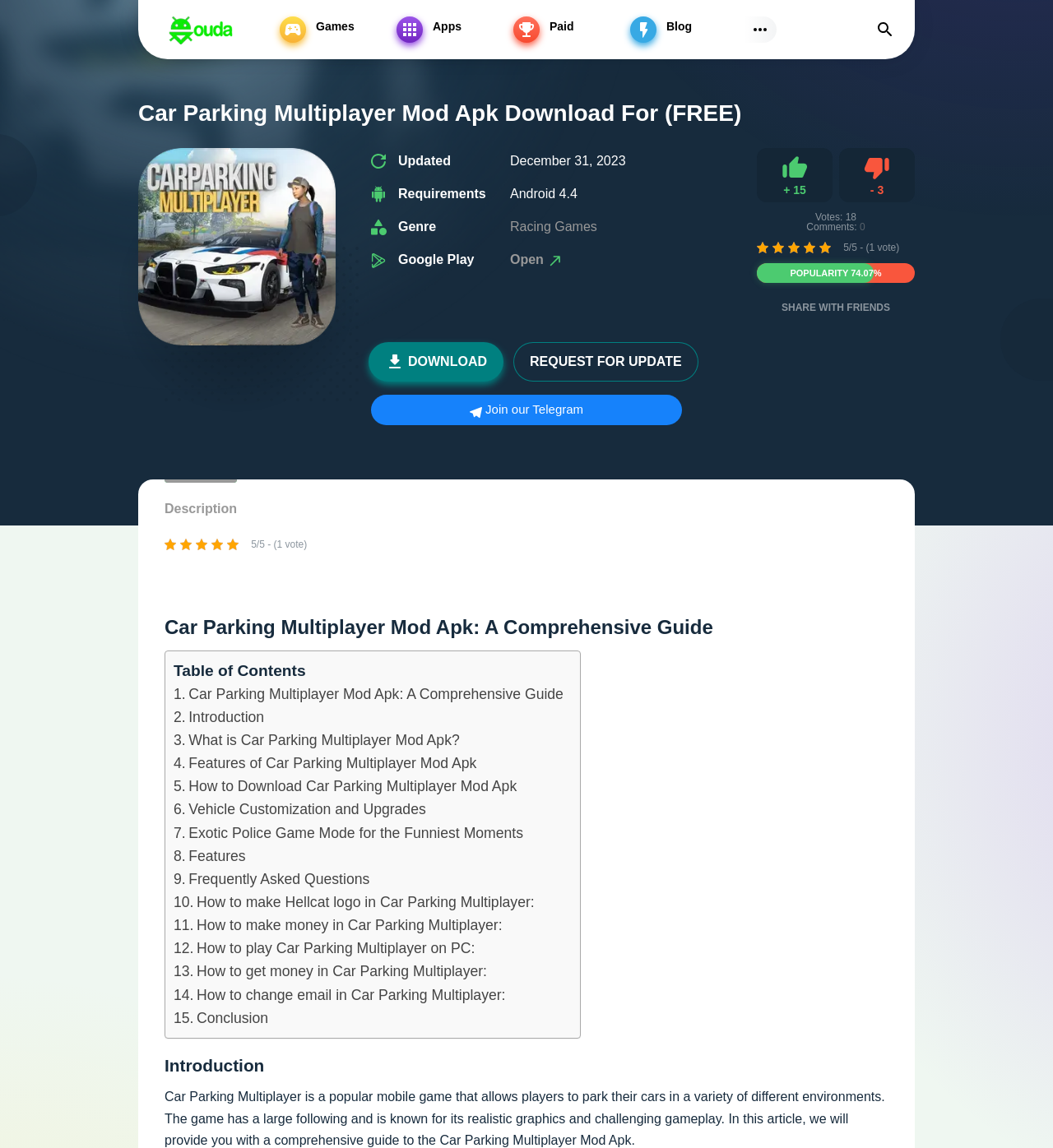Identify the bounding box coordinates for the element you need to click to achieve the following task: "Join the Telegram channel". The coordinates must be four float values ranging from 0 to 1, formatted as [left, top, right, bottom].

[0.353, 0.344, 0.647, 0.37]